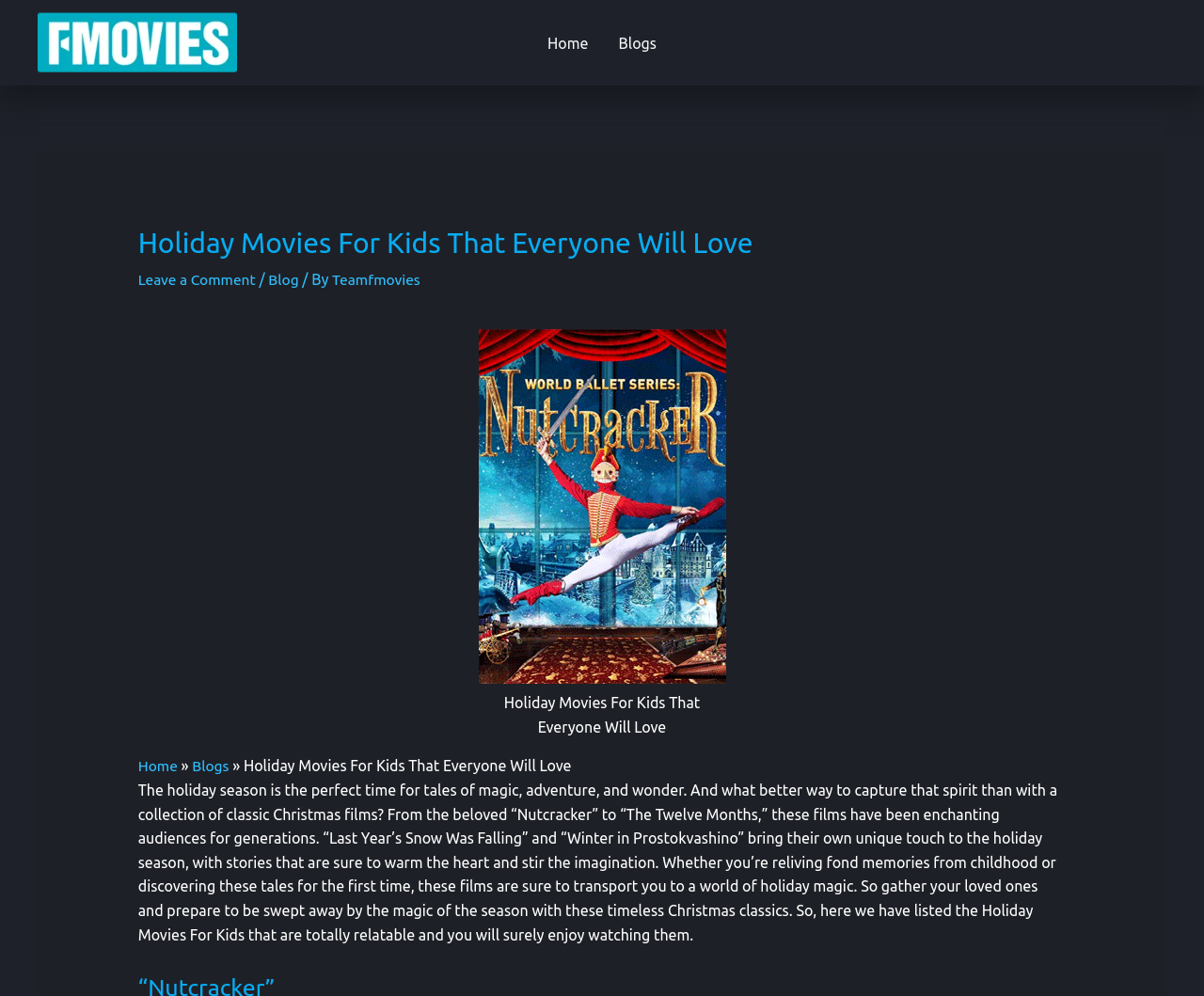Provide the bounding box coordinates in the format (top-left x, top-left y, bottom-right x, bottom-right y). All values are floating point numbers between 0 and 1. Determine the bounding box coordinate of the UI element described as: Leave a Comment

[0.115, 0.272, 0.215, 0.289]